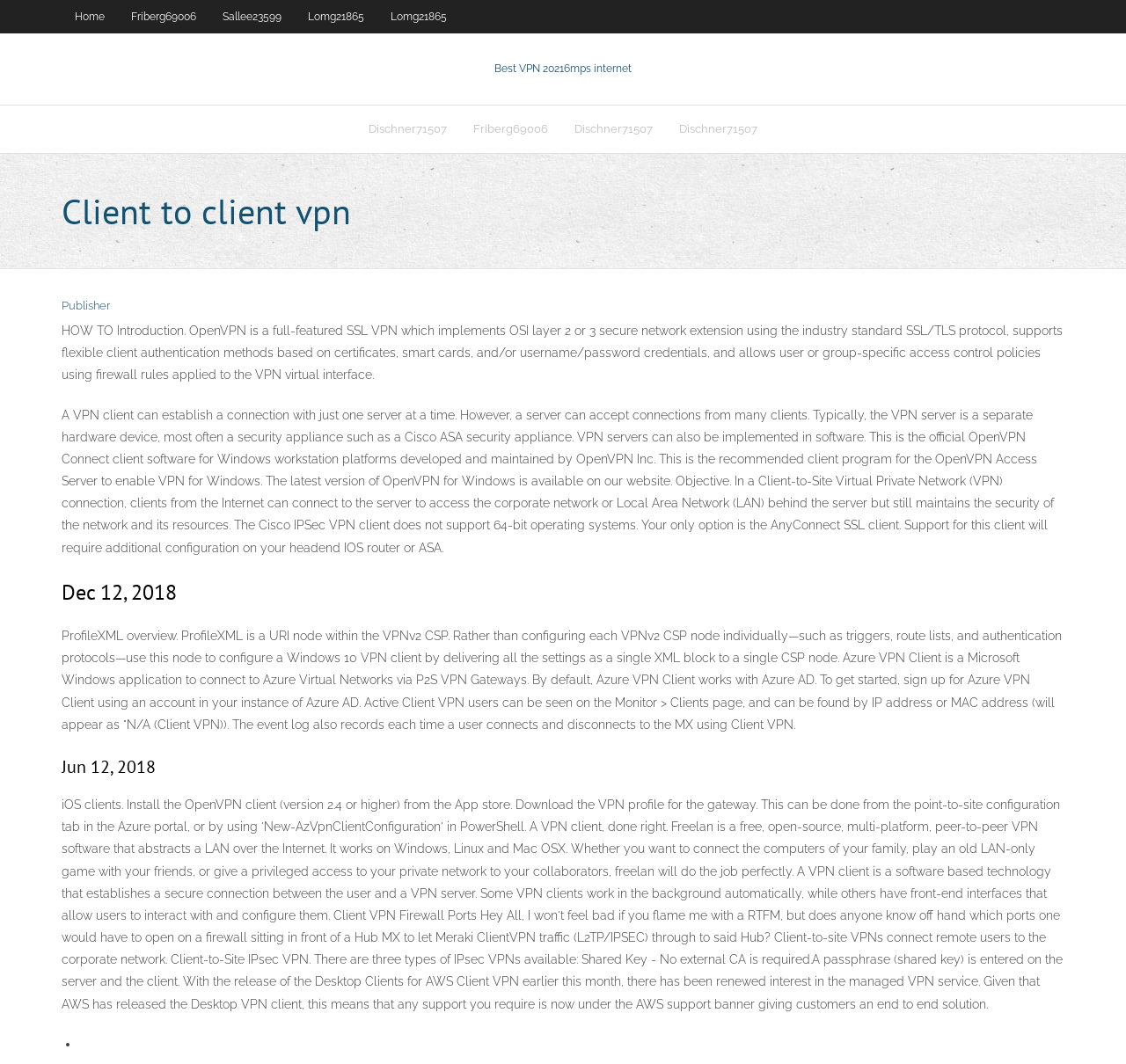Respond with a single word or short phrase to the following question: 
What is the purpose of a VPN client?

To establish a connection with a VPN server